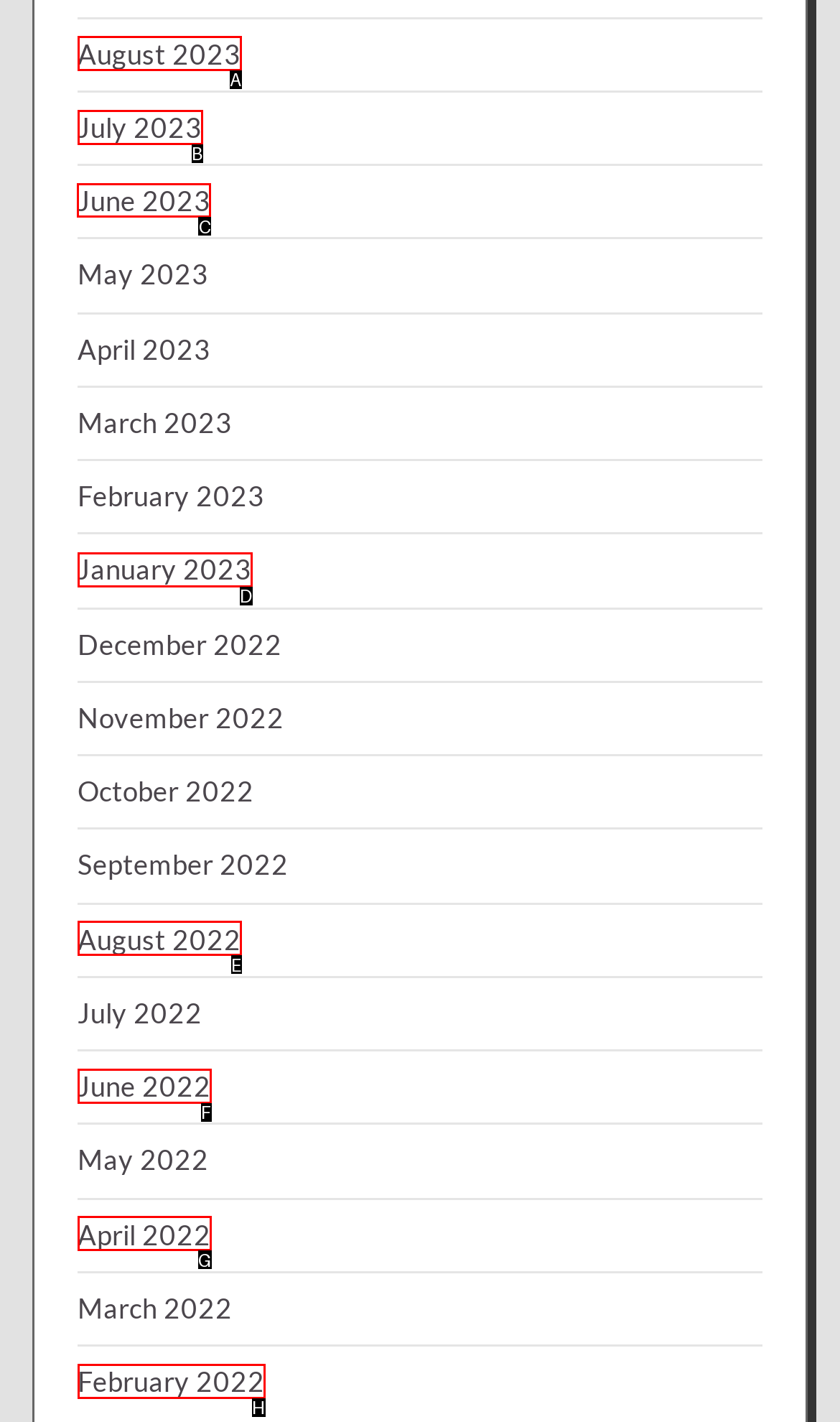Which HTML element should be clicked to perform the following task: browse June 2023
Reply with the letter of the appropriate option.

C